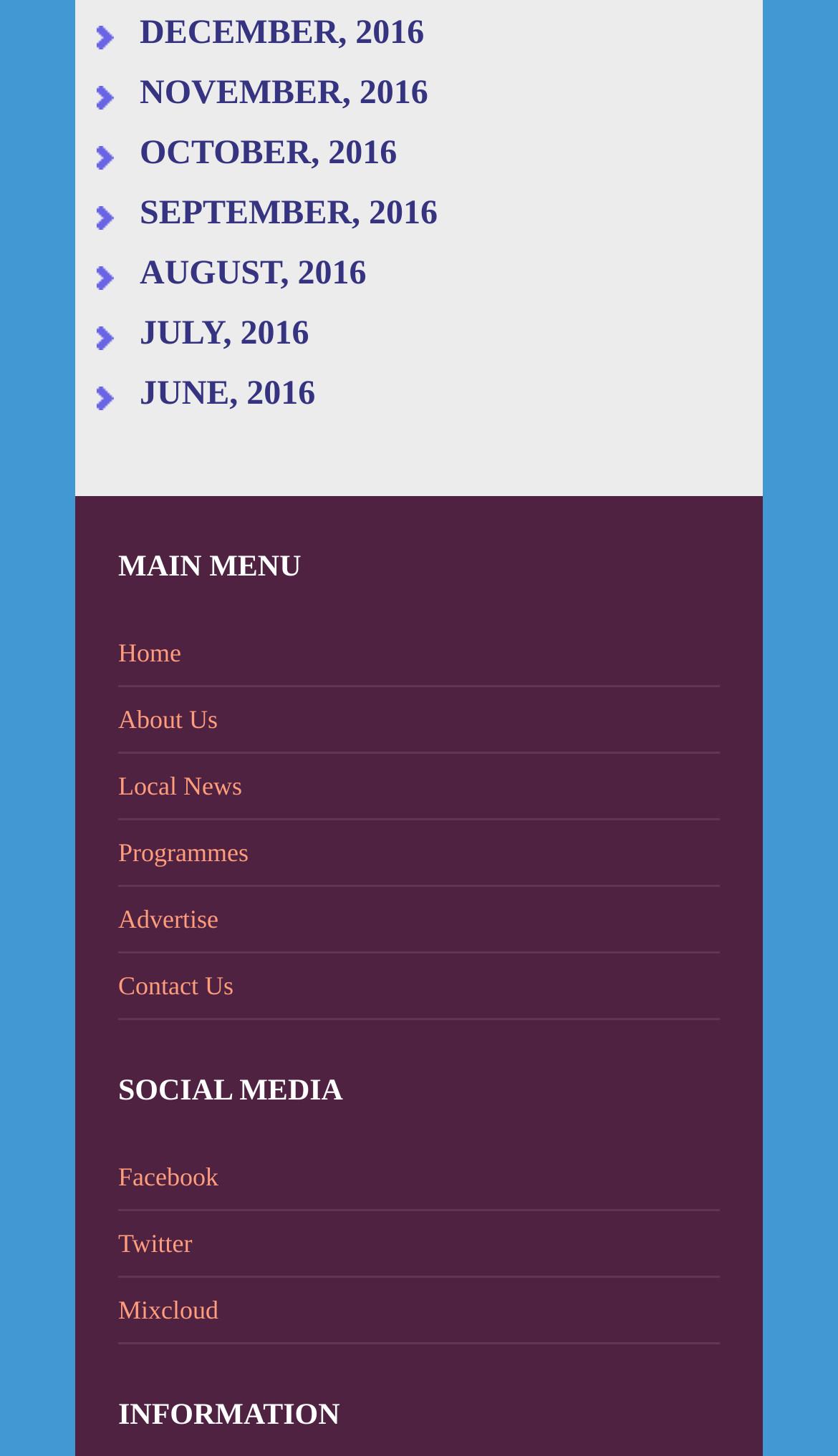Find the bounding box coordinates for the area you need to click to carry out the instruction: "Go to the home page". The coordinates should be four float numbers between 0 and 1, indicated as [left, top, right, bottom].

[0.141, 0.433, 0.859, 0.463]